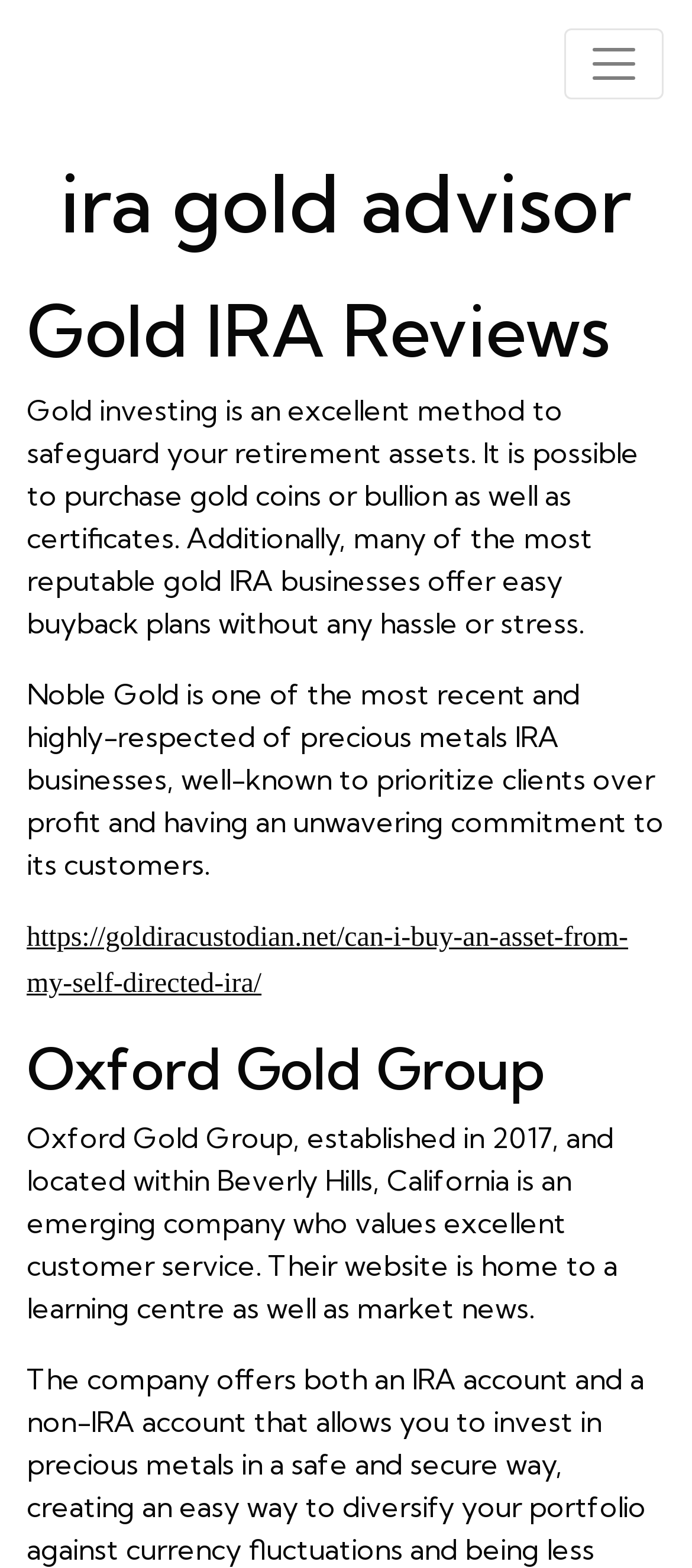Respond with a single word or phrase to the following question:
What is the location of Oxford Gold Group?

Beverly Hills, California